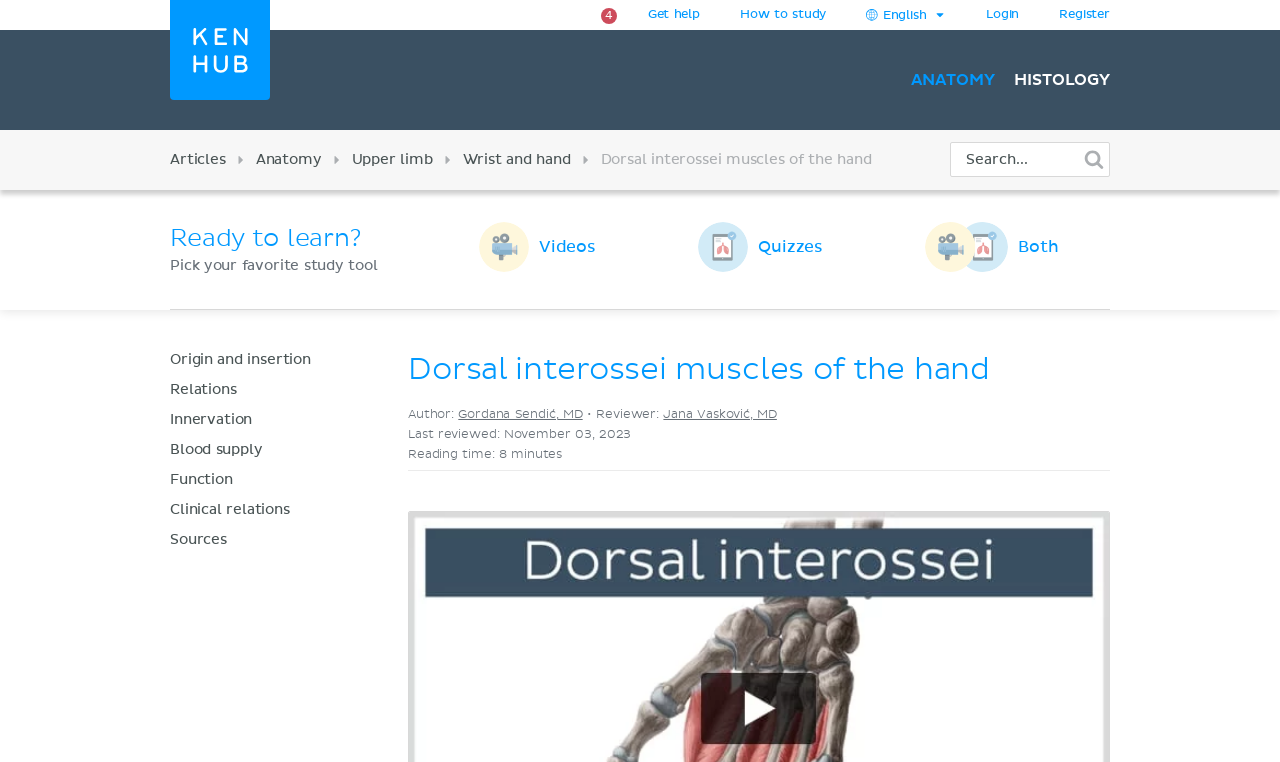Find the bounding box coordinates for the area you need to click to carry out the instruction: "Click on 'TRAVEL'". The coordinates should be four float numbers between 0 and 1, indicated as [left, top, right, bottom].

None